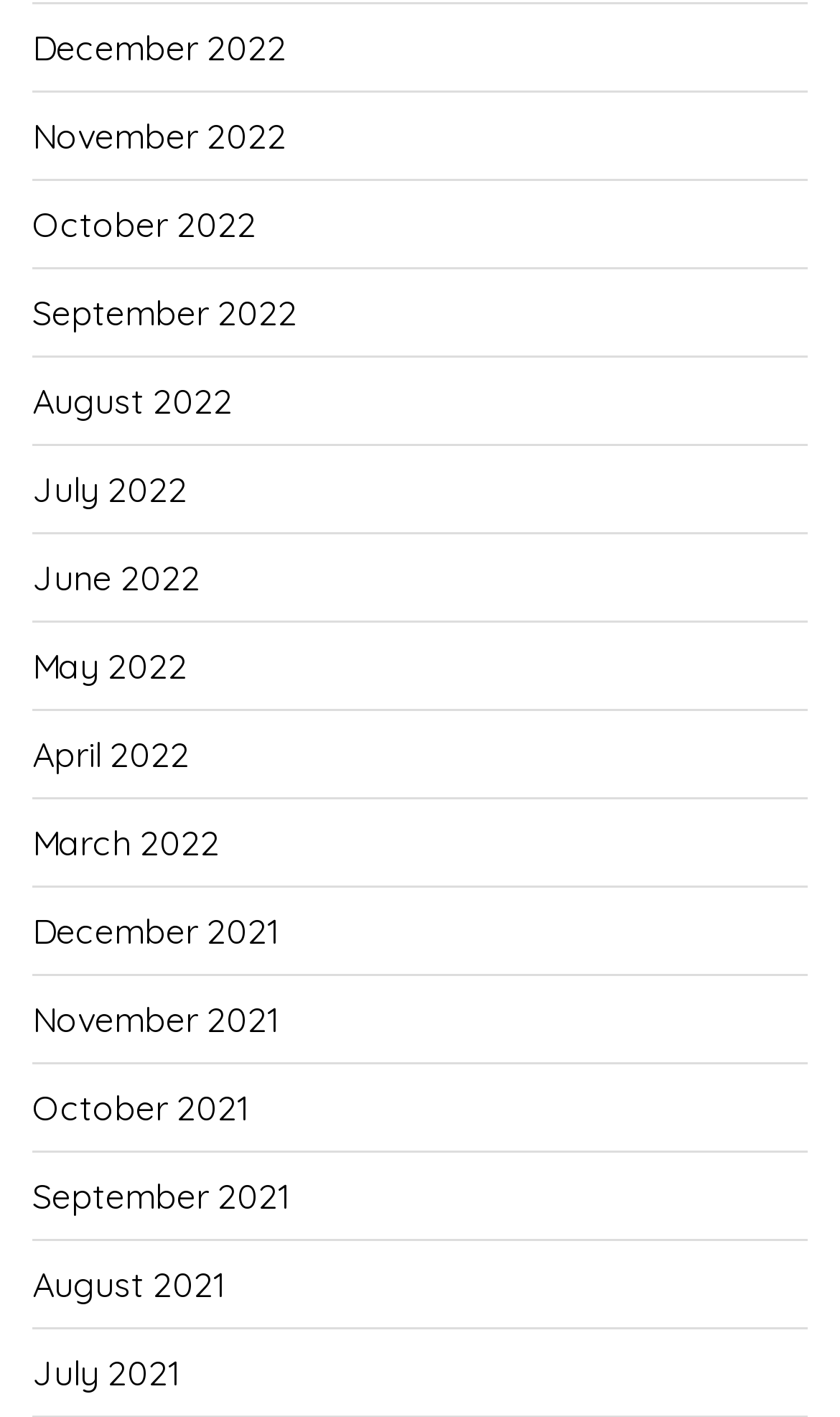Identify the bounding box coordinates of the clickable section necessary to follow the following instruction: "View November 2021". The coordinates should be presented as four float numbers from 0 to 1, i.e., [left, top, right, bottom].

[0.038, 0.689, 0.333, 0.75]